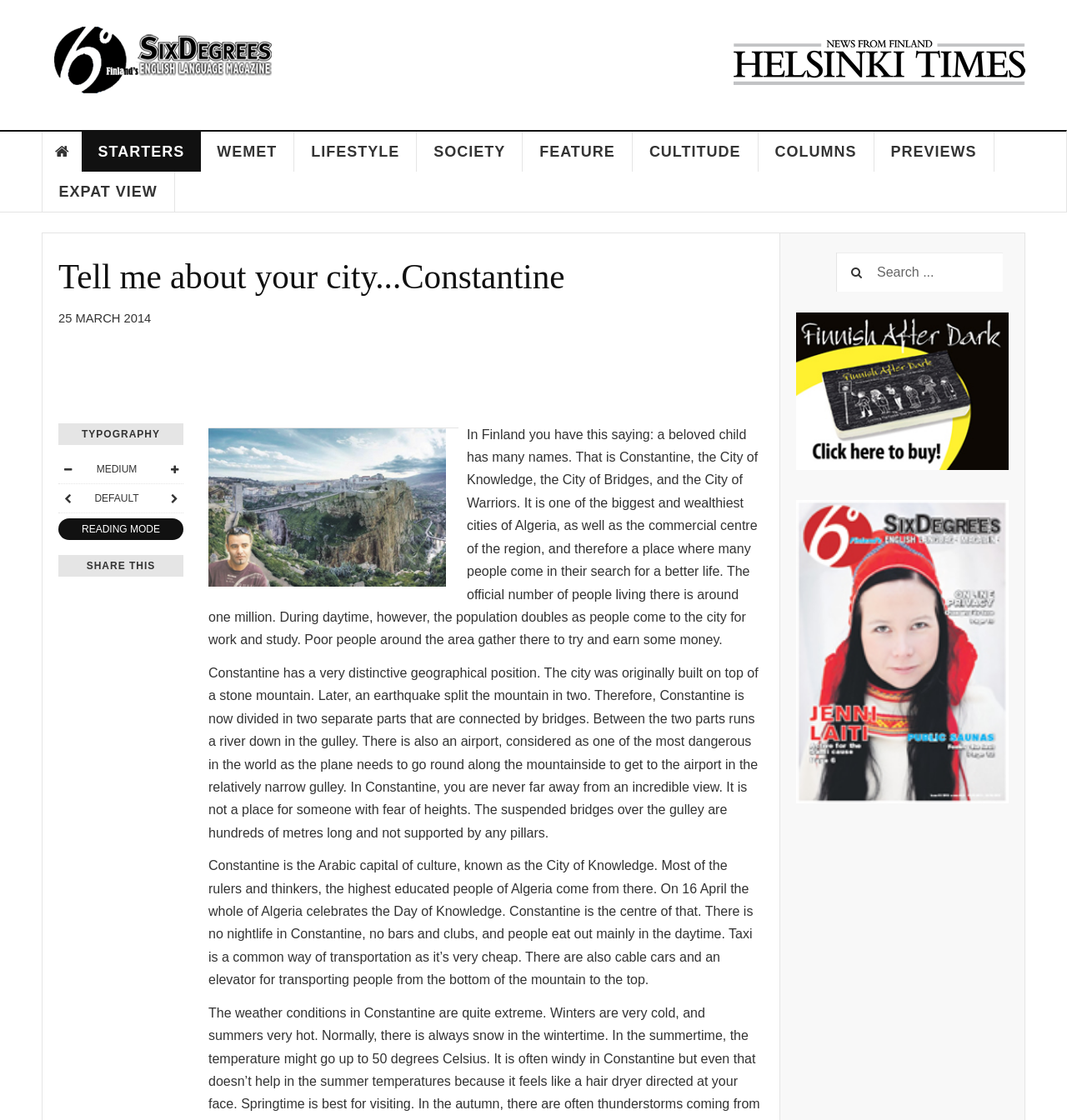Answer the following query with a single word or phrase:
How do people usually travel within Constantine?

By taxi